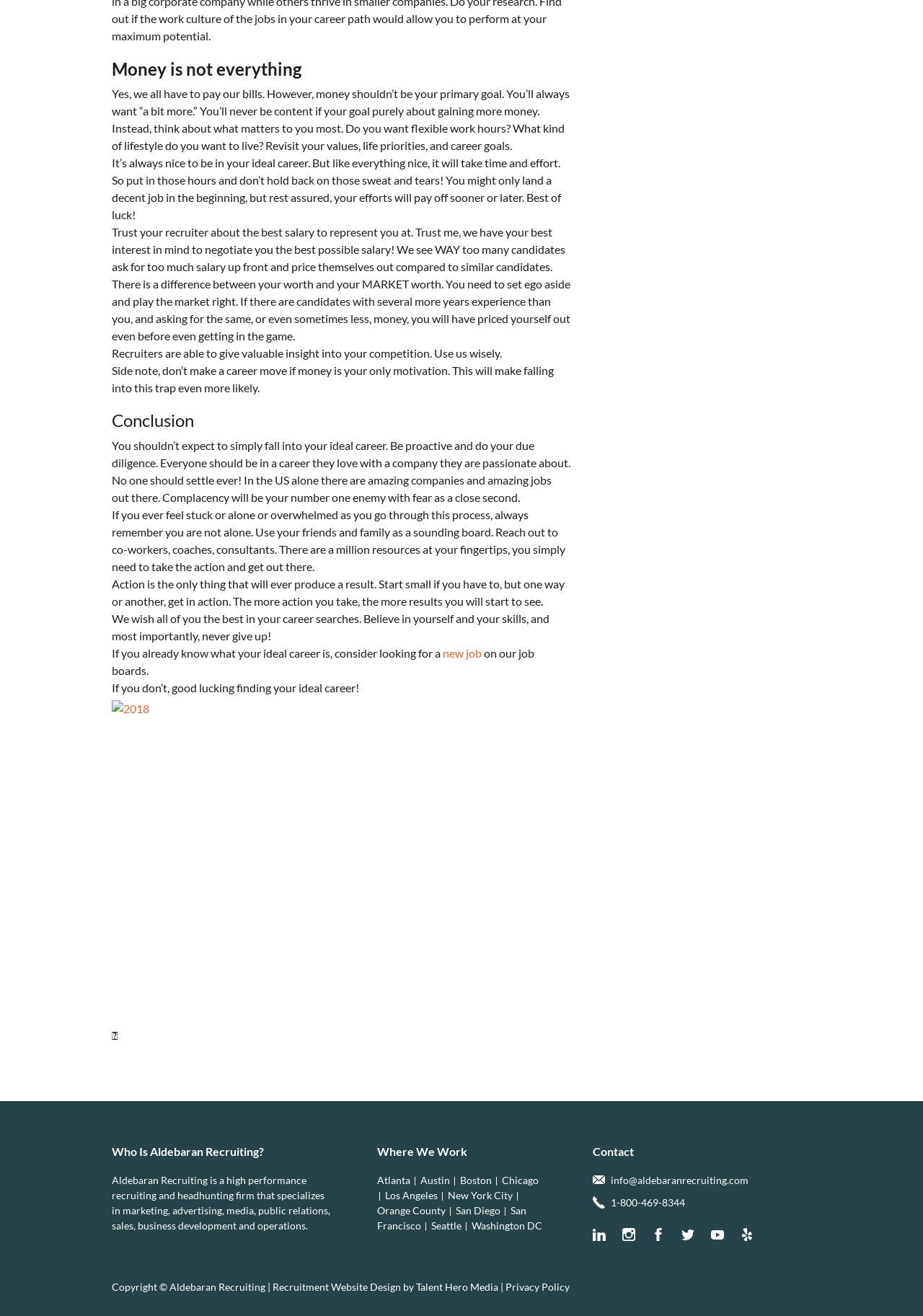What is the tone of the webpage?
Kindly offer a detailed explanation using the data available in the image.

The tone of the webpage appears to be motivational and encouraging, with text that urges readers to take action and pursue their ideal careers, and phrases such as 'Believe in yourself and your skills, and most importantly, never give up!' that suggest a supportive and optimistic tone.